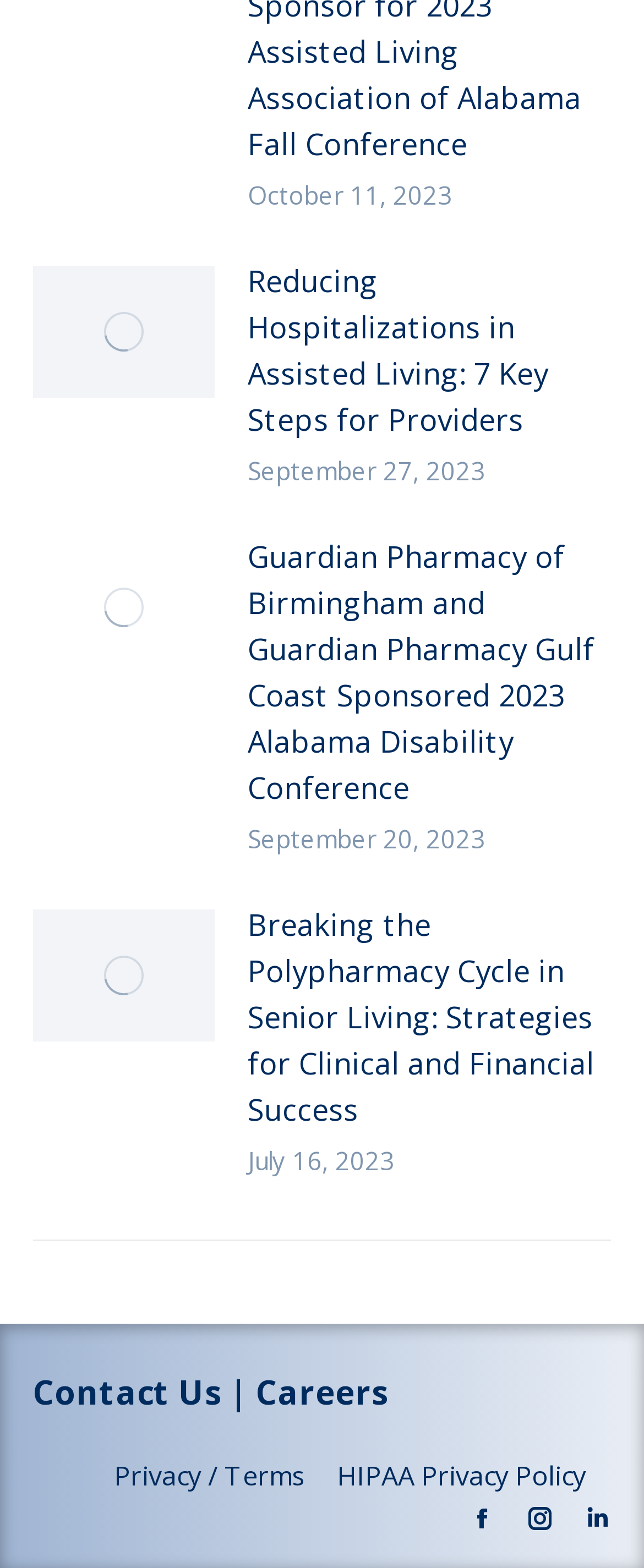Find the bounding box coordinates of the clickable region needed to perform the following instruction: "Check contact us page". The coordinates should be provided as four float numbers between 0 and 1, i.e., [left, top, right, bottom].

[0.051, 0.873, 0.344, 0.902]